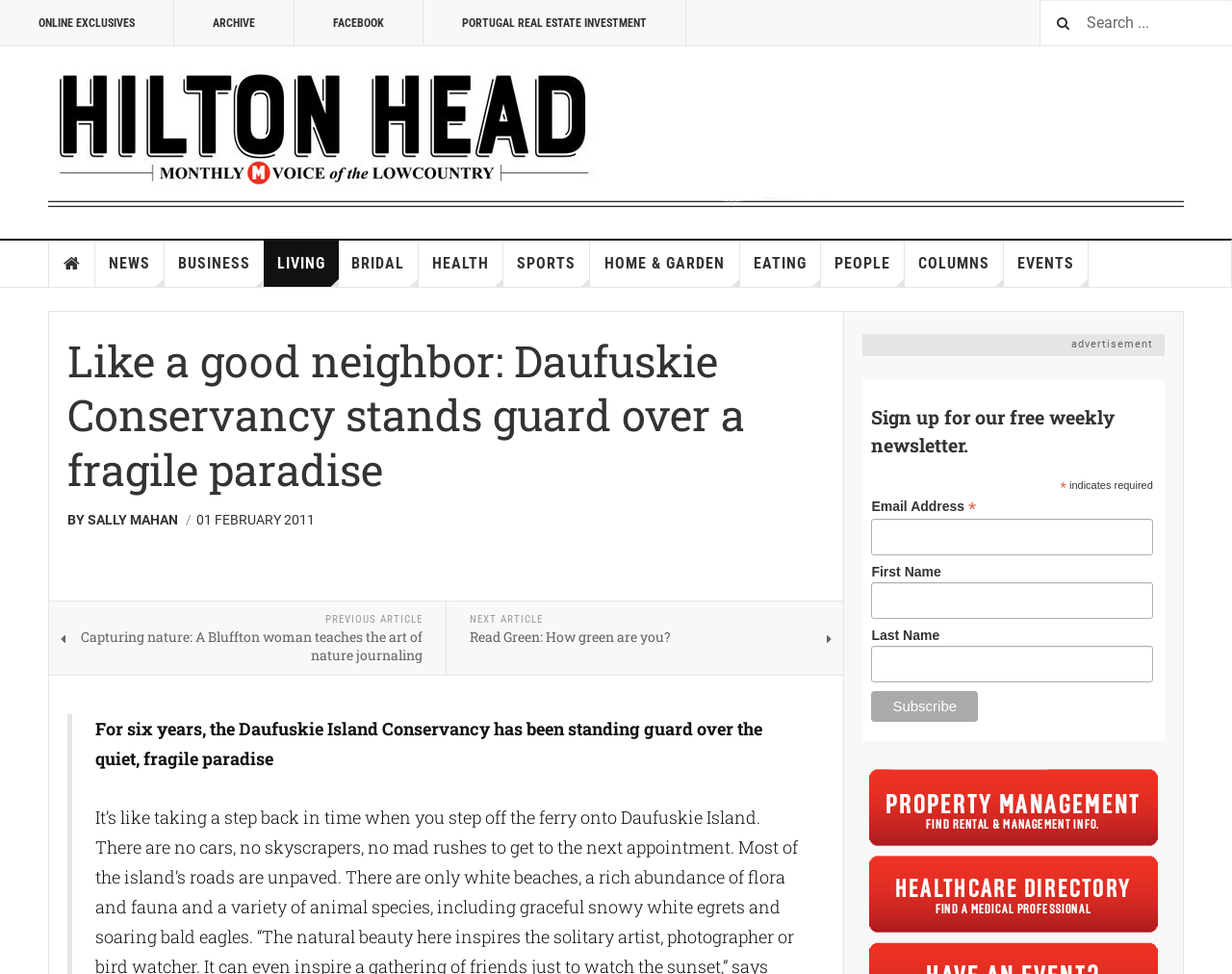By analyzing the image, answer the following question with a detailed response: Who wrote the article?

I found the answer by looking at the text 'BY SALLY MAHAN' which is a description list detail, indicating that Sally Mahan is the author of the article.